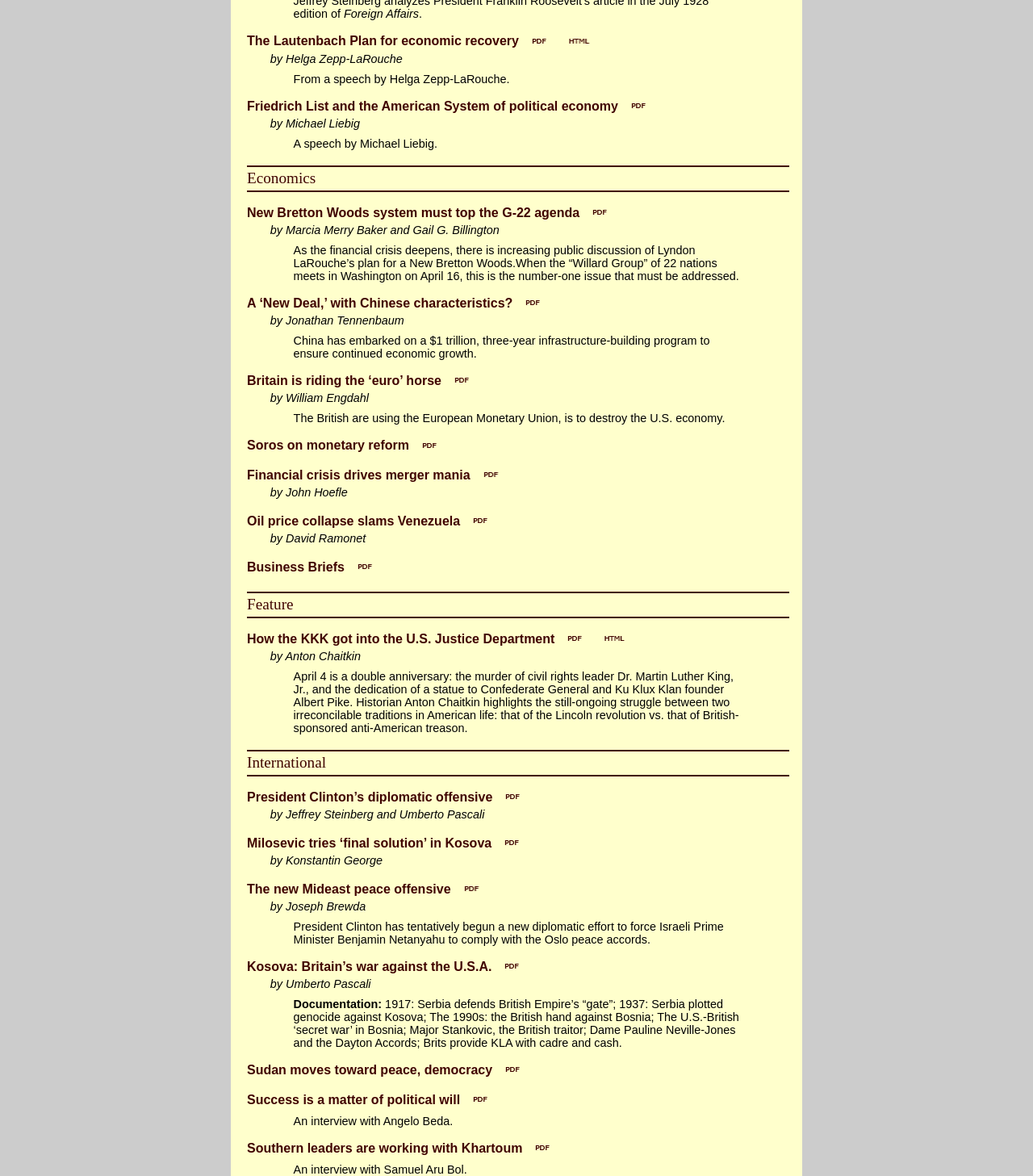What is the topic of the article by Anton Chaitkin?
Answer the question with a single word or phrase derived from the image.

KKK in the U.S. Justice Department